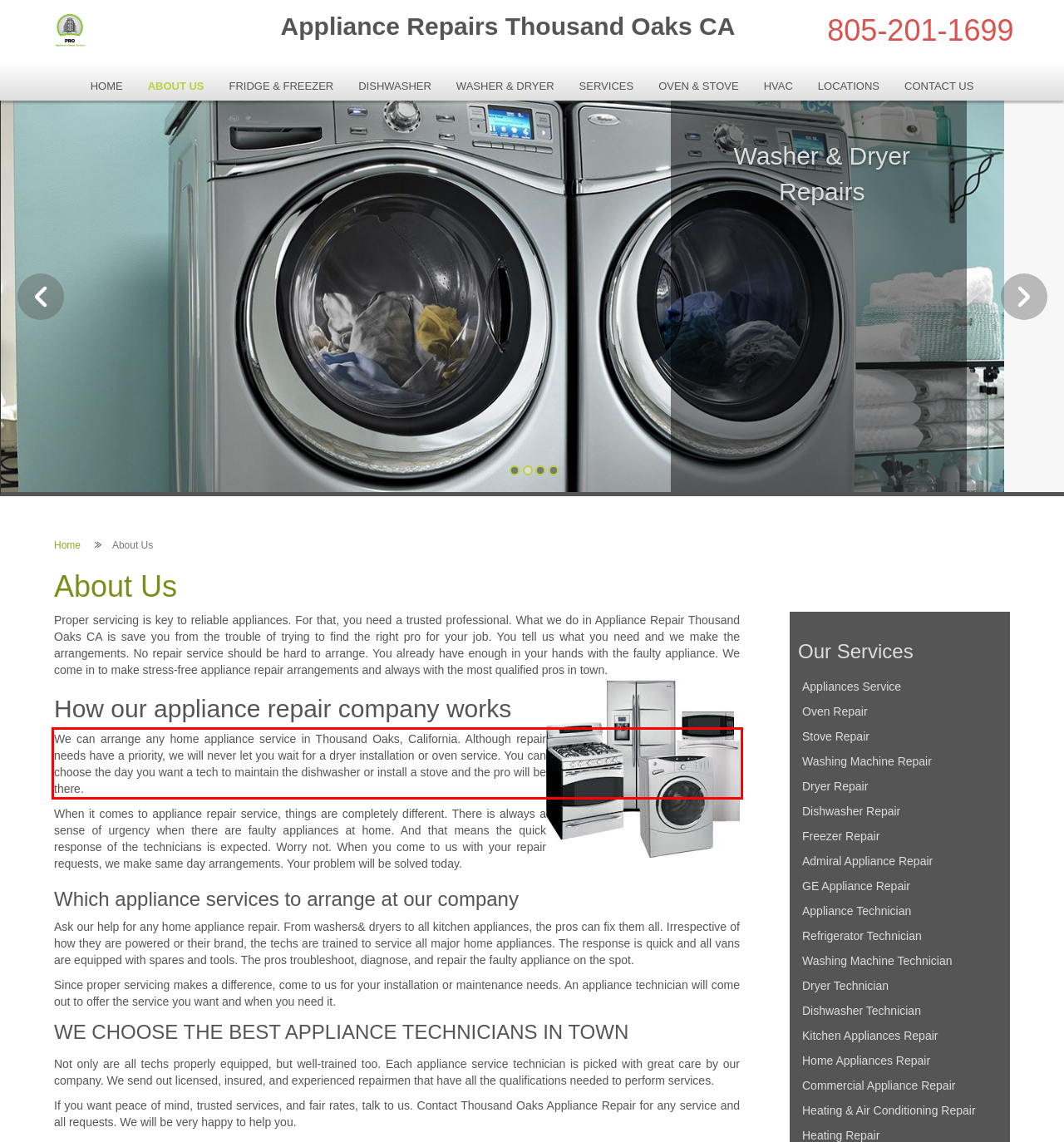You are provided with a screenshot of a webpage that includes a UI element enclosed in a red rectangle. Extract the text content inside this red rectangle.

We can arrange any home appliance service in Thousand Oaks, California. Although repair needs have a priority, we will never let you wait for a dryer installation or oven service. You can choose the day you want a tech to maintain the dishwasher or install a stove and the pro will be there.